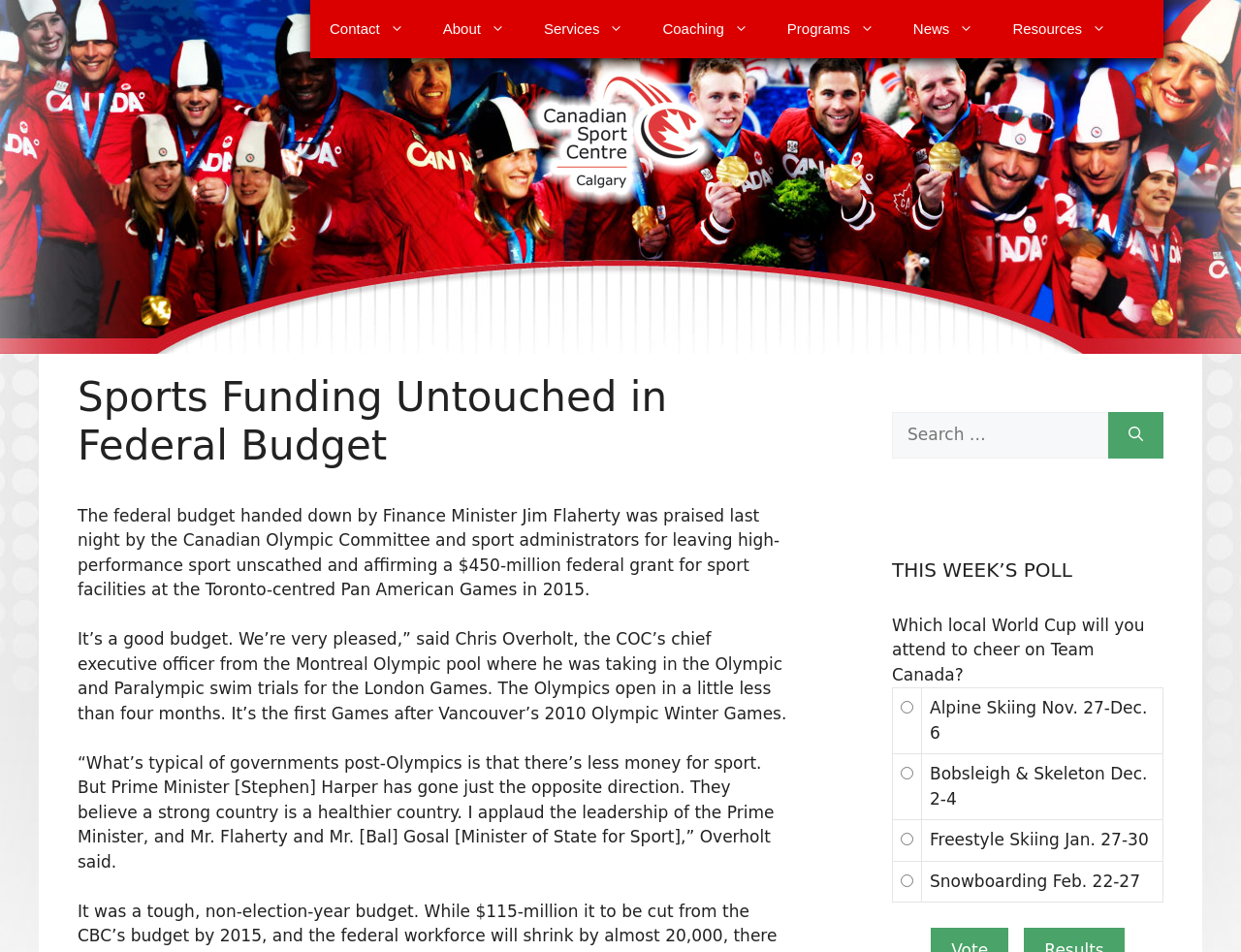Please locate the bounding box coordinates of the region I need to click to follow this instruction: "Click the 'Canadian Sport Centre' link".

[0.422, 0.128, 0.578, 0.148]